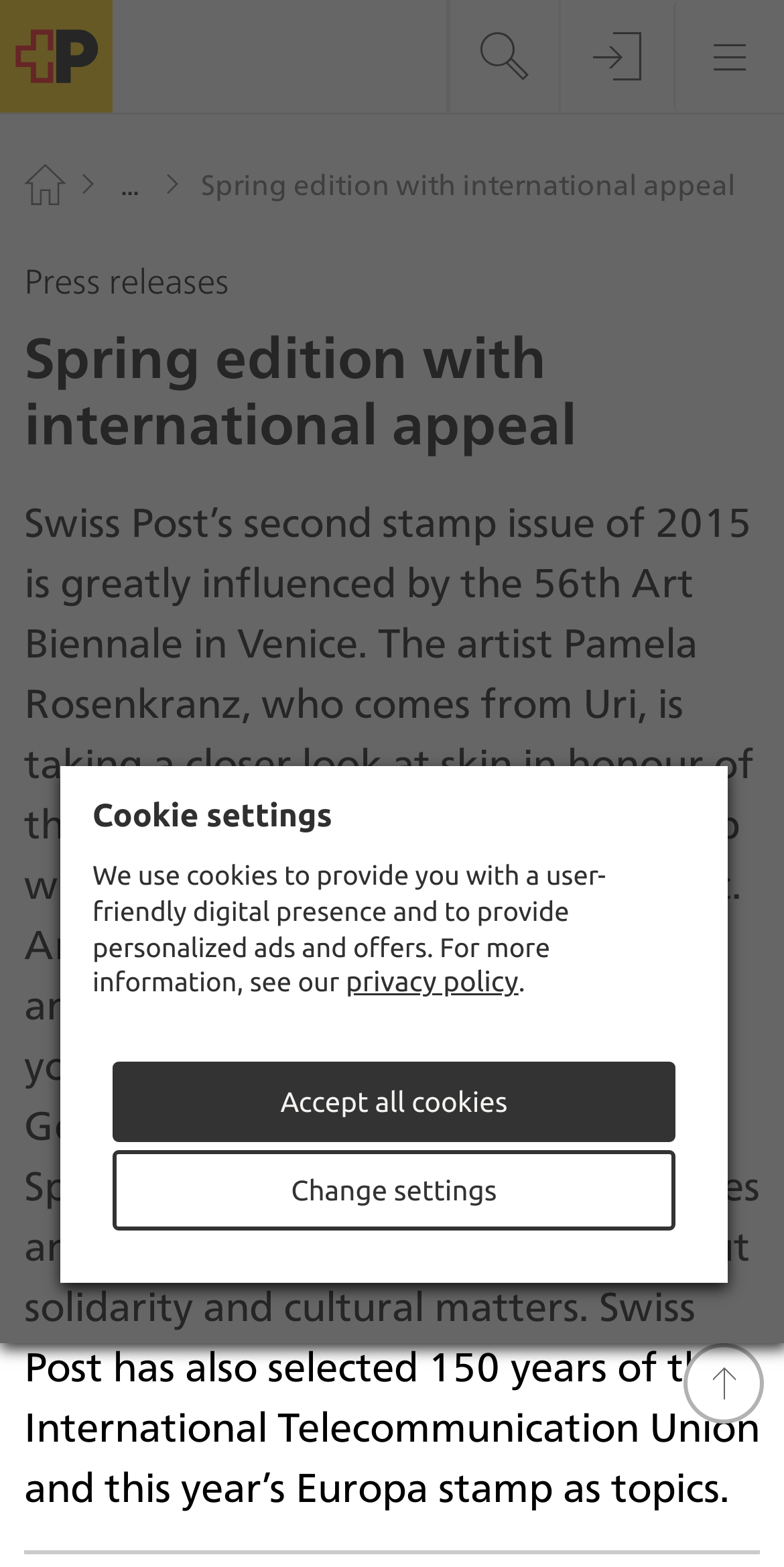Kindly determine the bounding box coordinates for the clickable area to achieve the given instruction: "Go to the top of the page".

[0.872, 0.857, 0.974, 0.908]